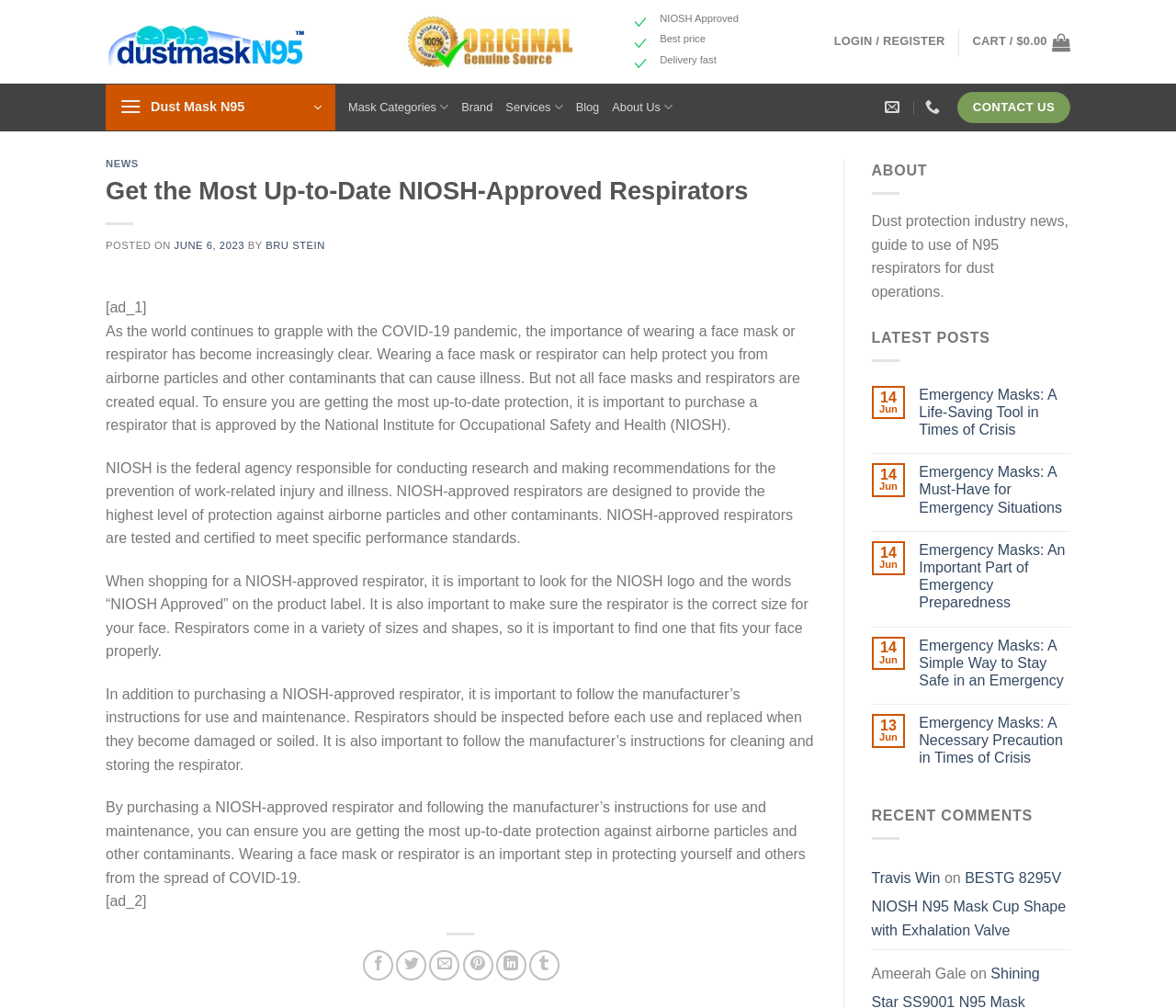What is the importance of wearing a face mask or respirator?
Look at the image and answer the question using a single word or phrase.

Protect from airborne particles and contaminants